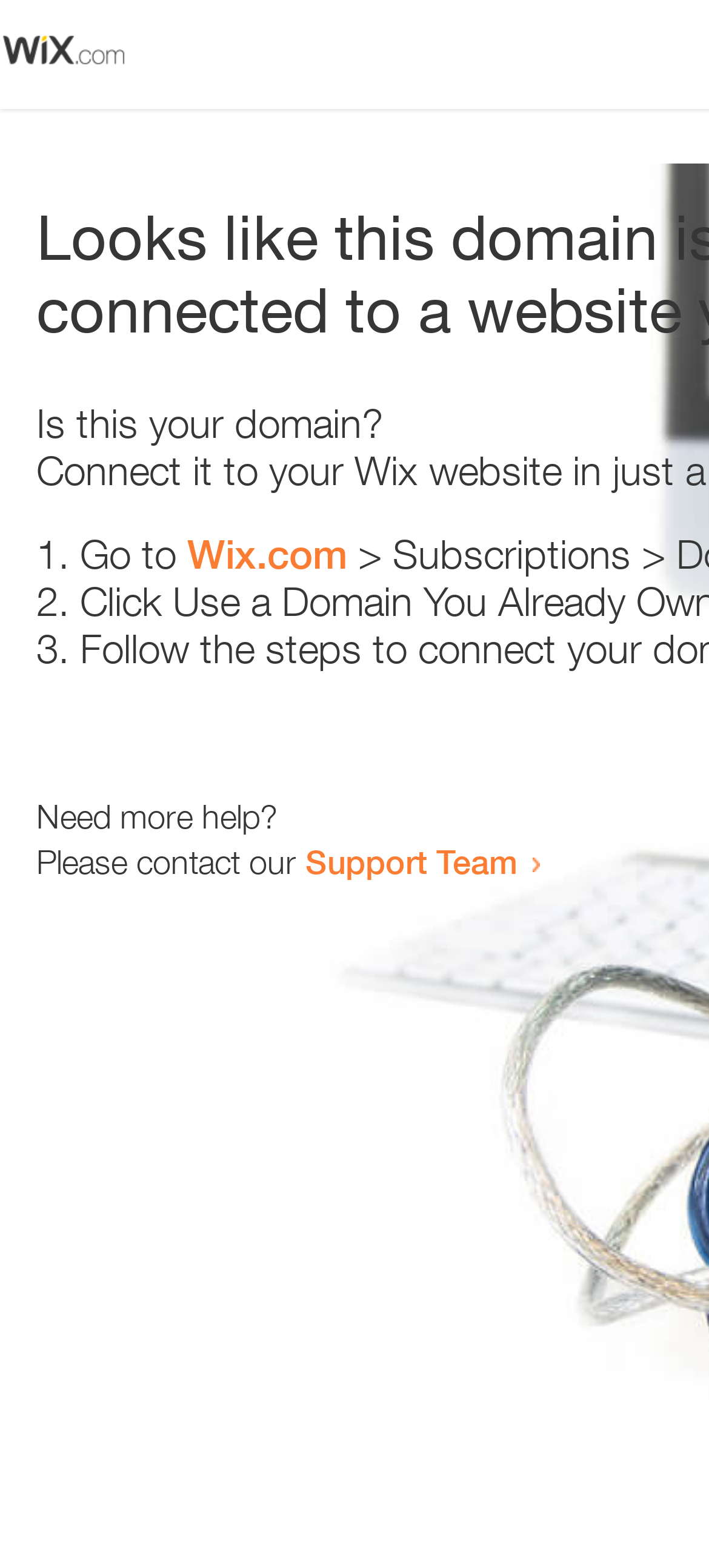What is the text above the list?
Refer to the image and answer the question using a single word or phrase.

Is this your domain?